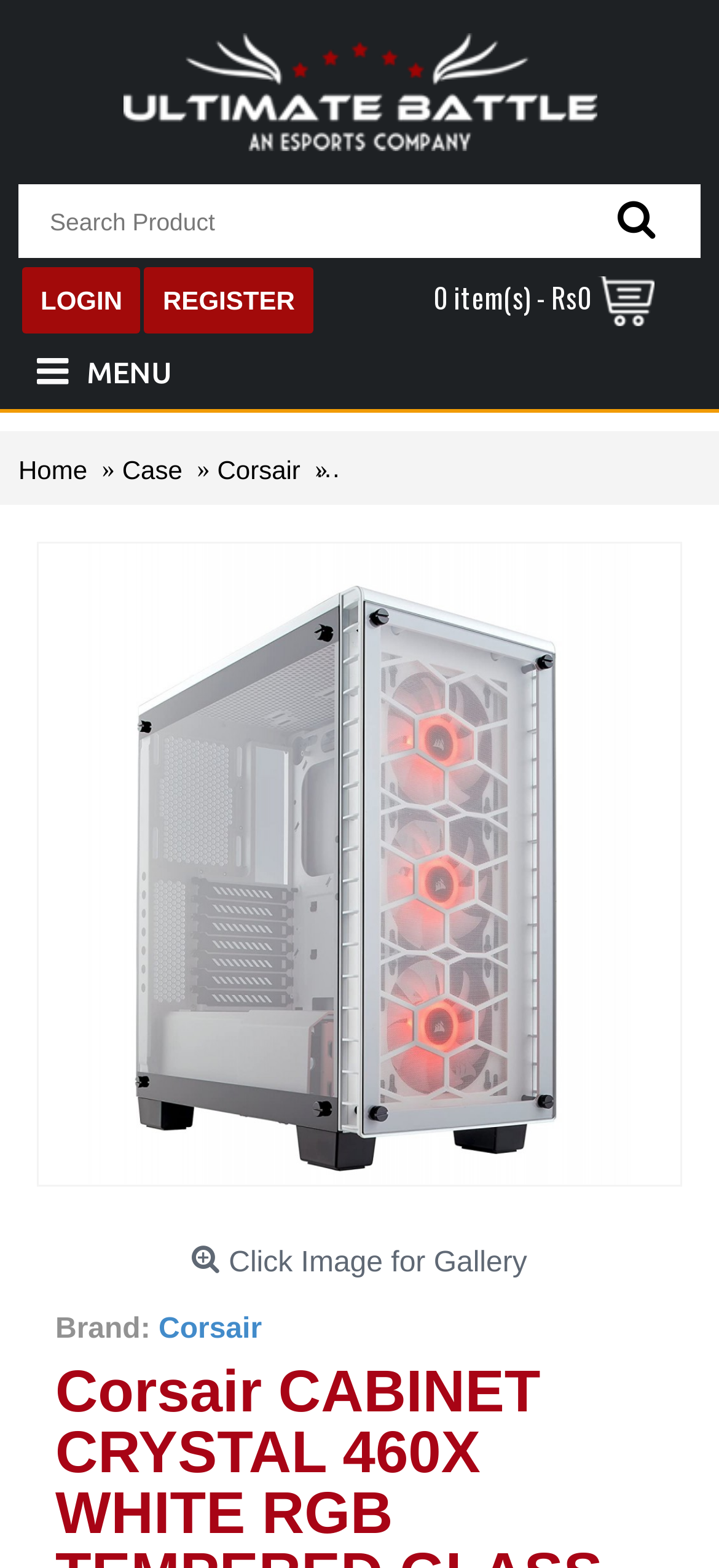Determine which piece of text is the heading of the webpage and provide it.

Corsair CABINET CRYSTAL 460X WHITE RGB TEMPERED GLASS Case